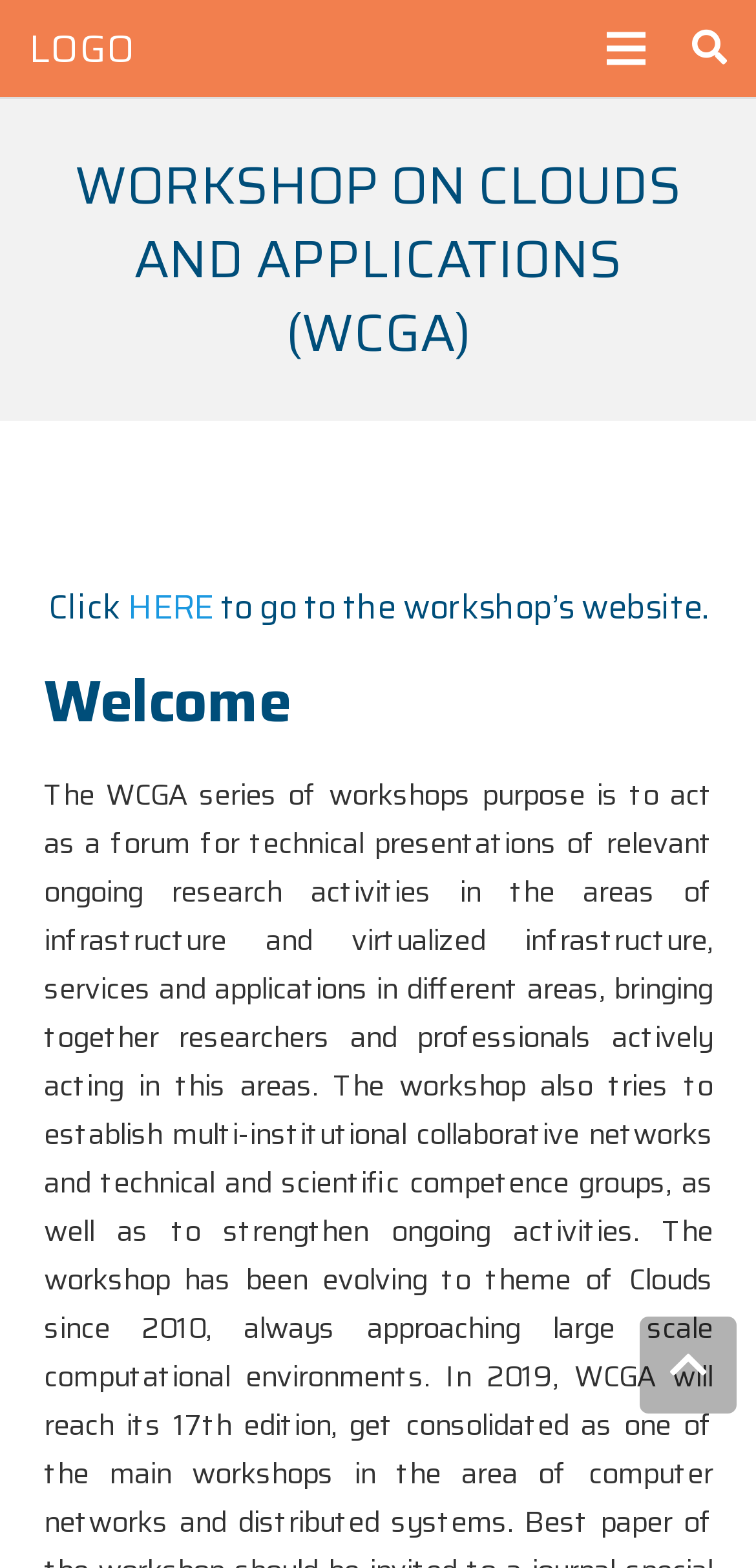What is the text of the webpage's headline?

WORKSHOP ON CLOUDS AND APPLICATIONS (WCGA)